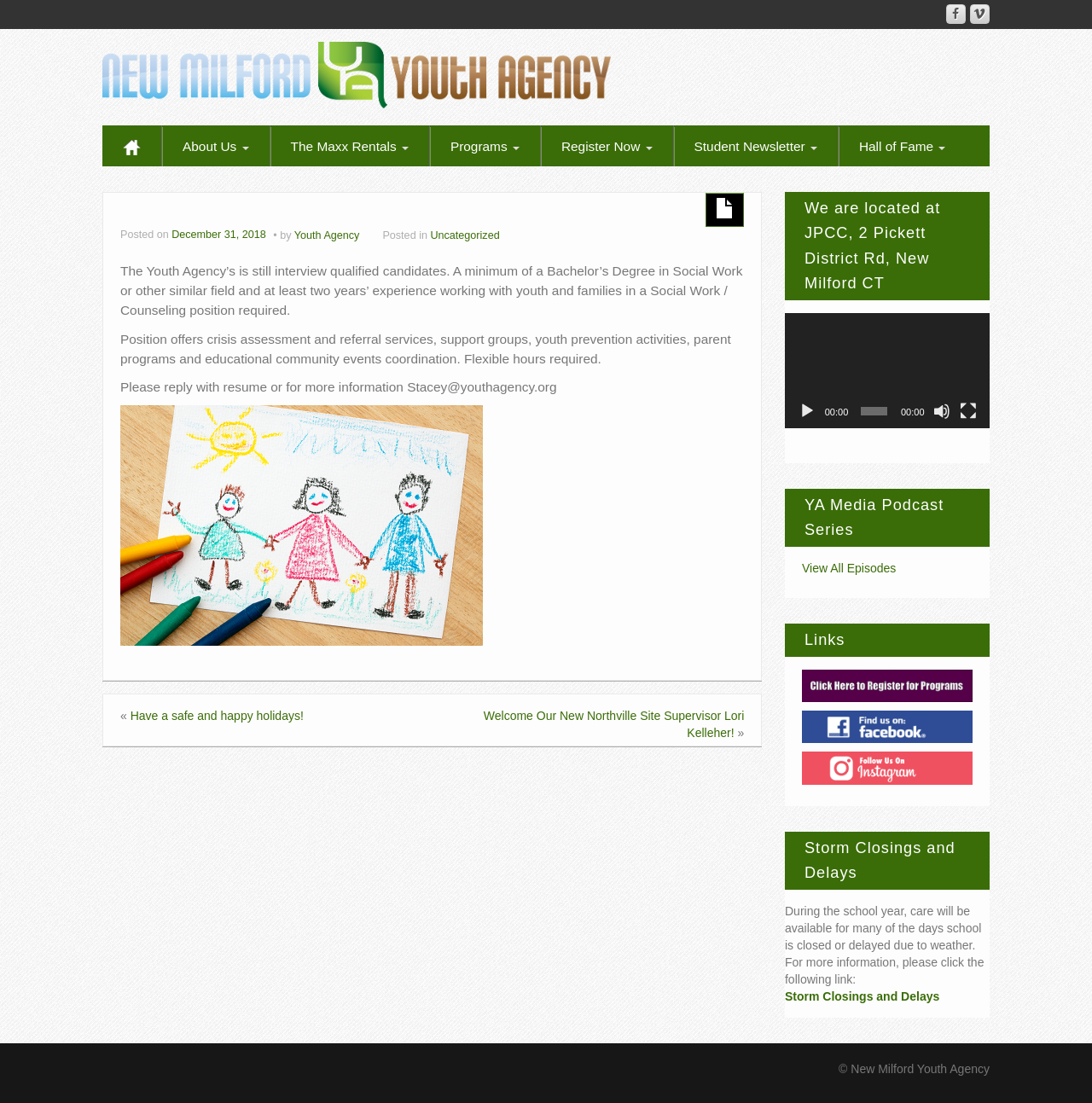Locate the bounding box coordinates of the area you need to click to fulfill this instruction: 'Check Storm Closings and Delays'. The coordinates must be in the form of four float numbers ranging from 0 to 1: [left, top, right, bottom].

[0.719, 0.897, 0.86, 0.909]